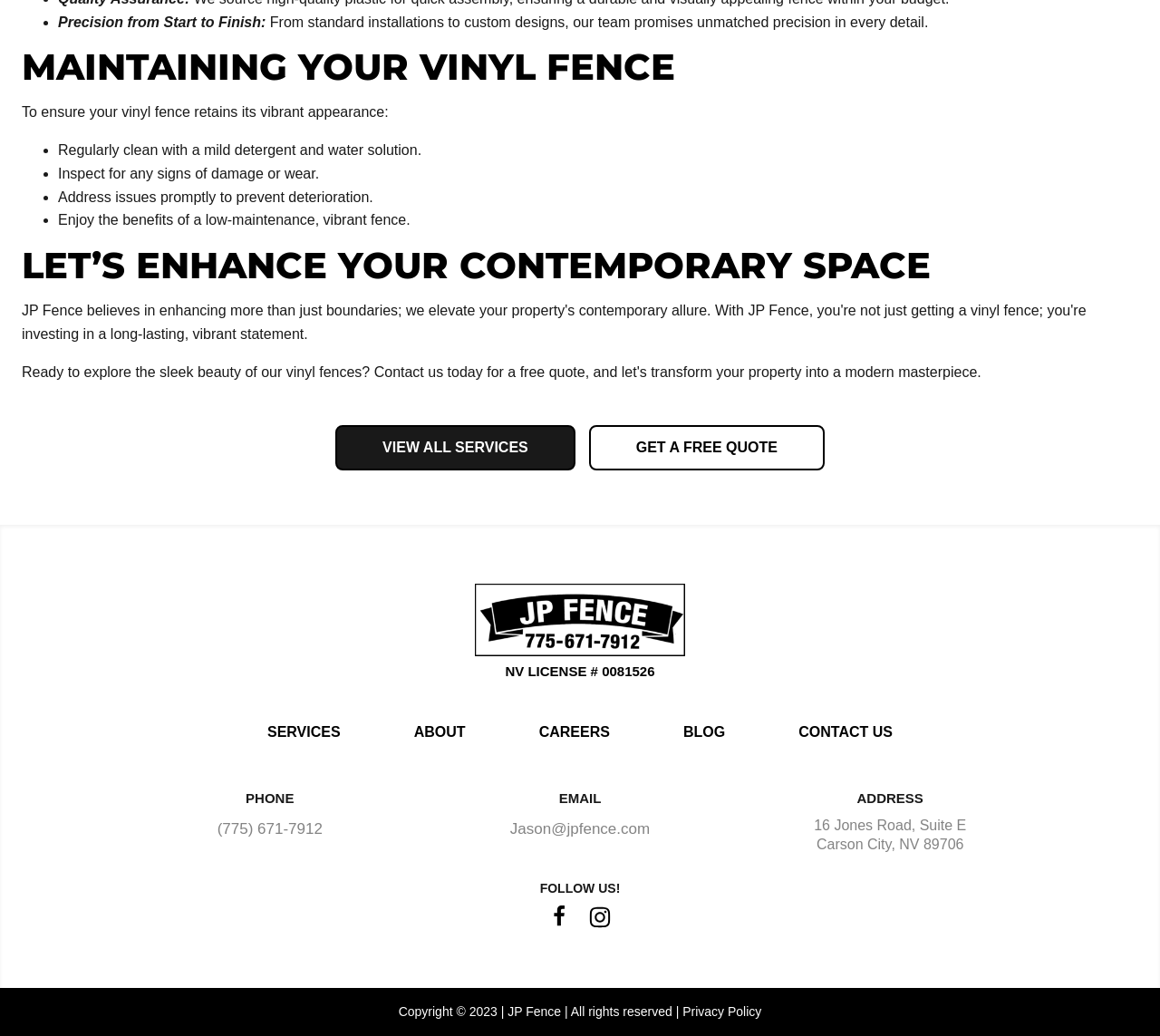What are the social media platforms to follow the company?
Please give a detailed answer to the question using the information shown in the image.

The company can be followed on Facebook and Instagram, as indicated by the social media icons under the 'FOLLOW US!' text.